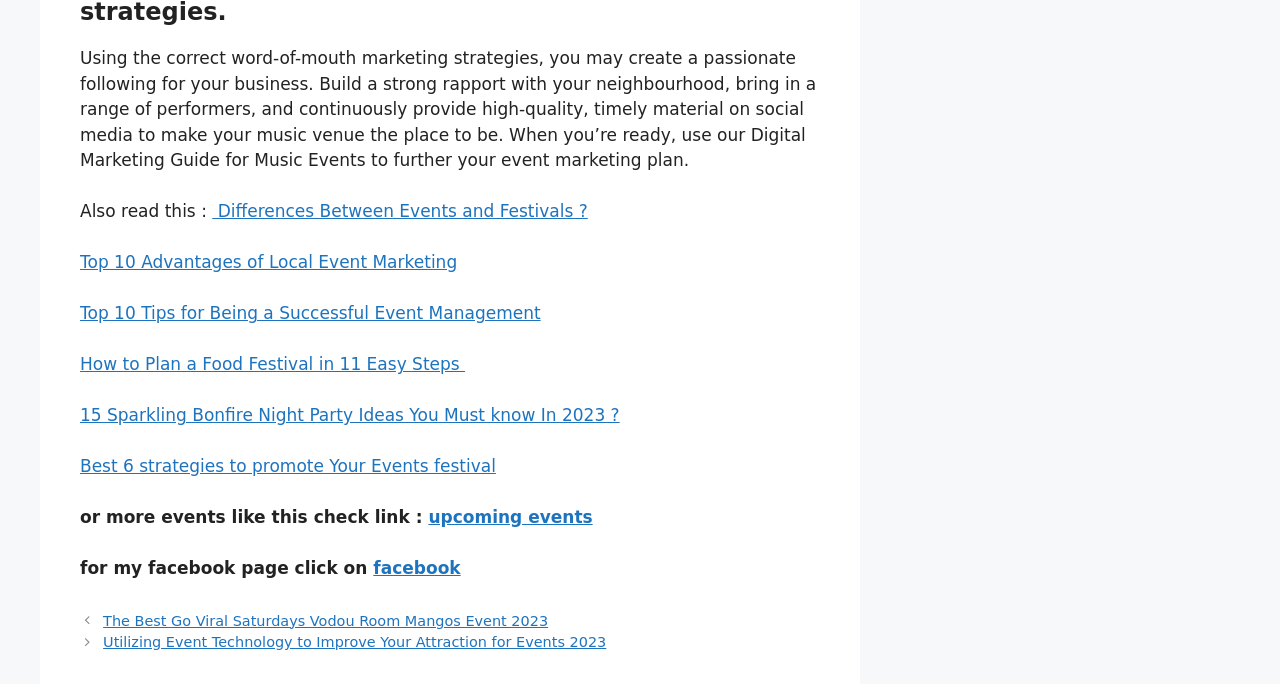Provide the bounding box coordinates of the HTML element this sentence describes: "Smart Technology Enablers".

None